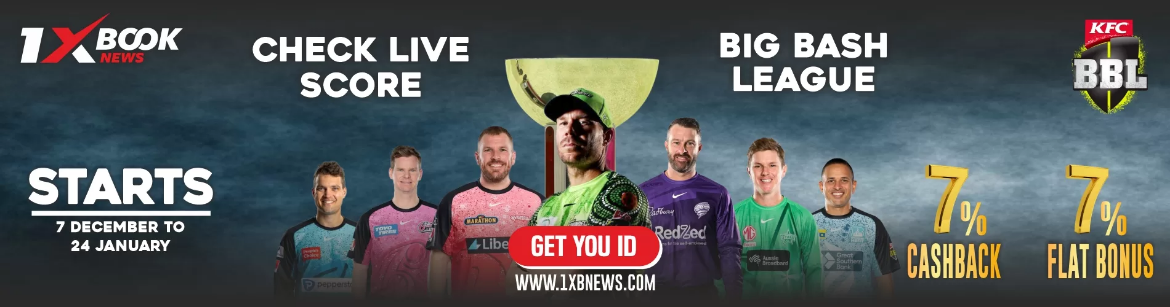Create an extensive and detailed description of the image.

The image promotes the Big Bash League, a popular T20 cricket competition, featuring several players in their team jerseys against a dynamic background. The text prominently displays "CHECK LIVE SCORE" and "BIG BASH LEAGUE," indicating a call to action for fans to engage with the event. Below the players, a bold button labeled "GET YOU ID" encourages viewers to register or log in for updates. Additionally, the promotional details note cashback and flat bonuses of 7%, enticing potential bettors or fans to participate. The backdrop creates an energetic atmosphere, perfect for attracting cricket enthusiasts during the tournament period from December 7 to January 24.